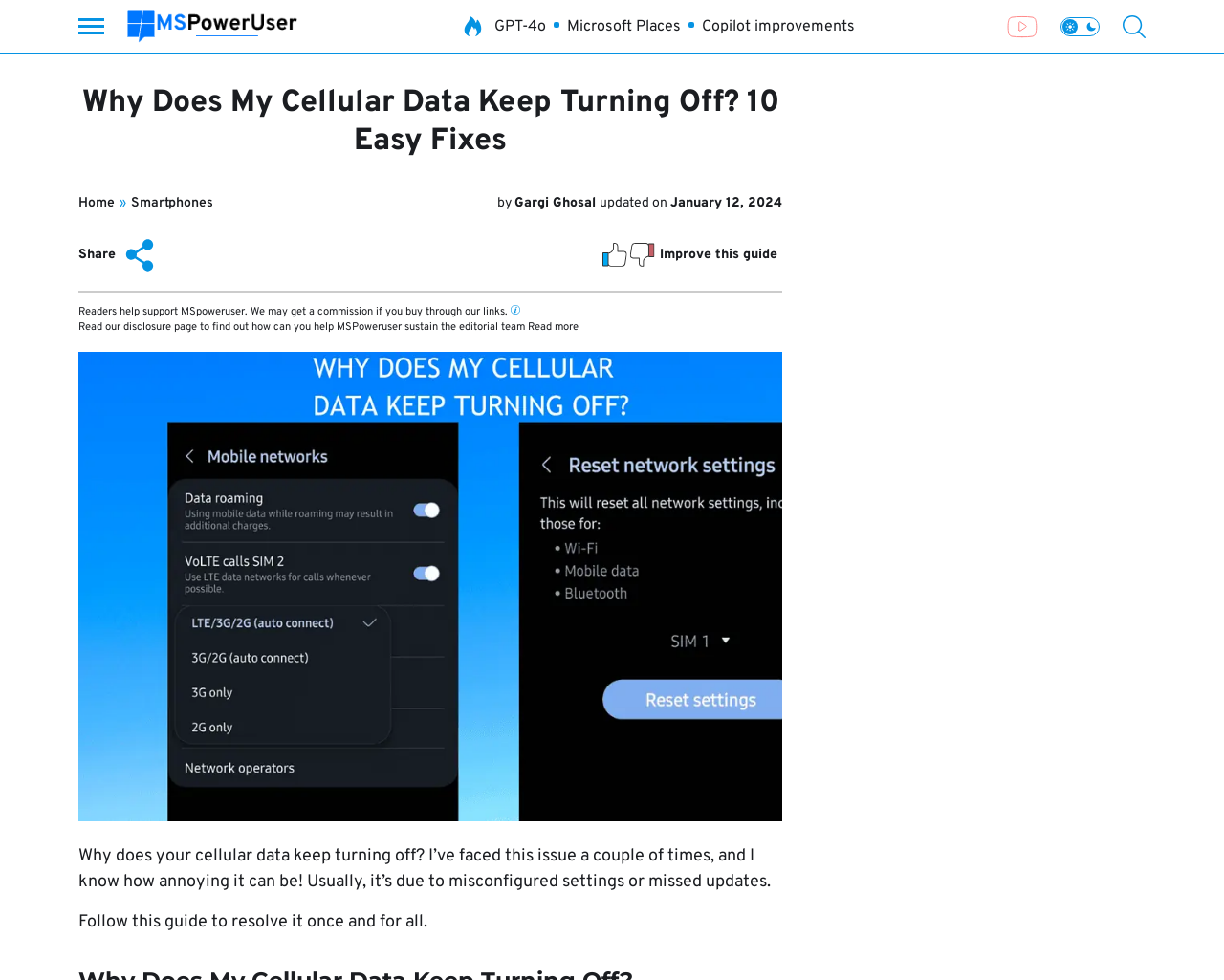Find the bounding box coordinates of the area that needs to be clicked in order to achieve the following instruction: "Read Affiliate Disclosure". The coordinates should be specified as four float numbers between 0 and 1, i.e., [left, top, right, bottom].

[0.431, 0.327, 0.473, 0.341]